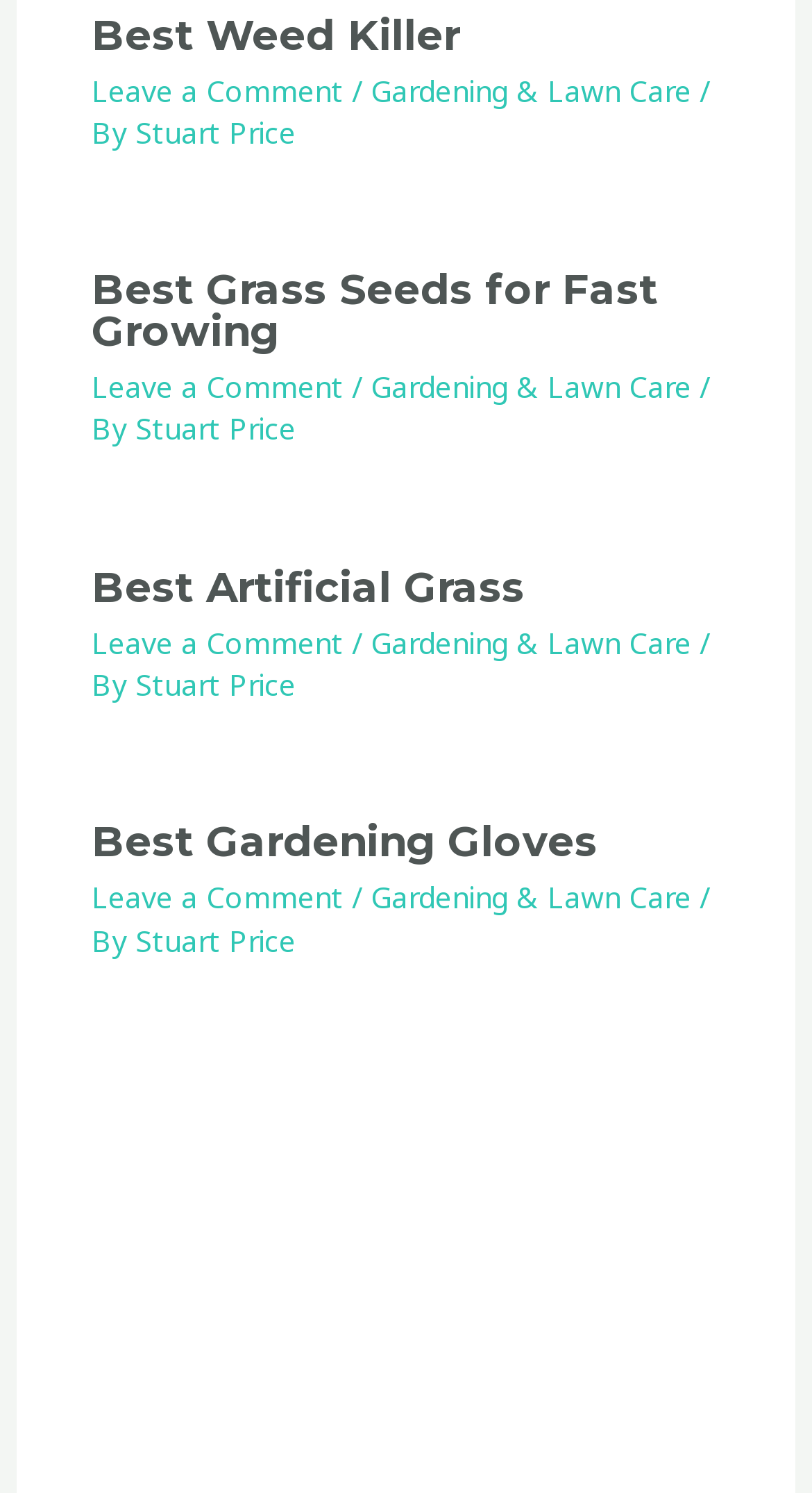Can you give a detailed response to the following question using the information from the image? What is the category of the articles on this webpage?

I determined the category by looking at the links and static text elements in the header section of each article. The links 'Gardening & Lawn Care' and the static text '/' and '/ By' suggest that the articles are categorized under 'Gardening & Lawn Care'.